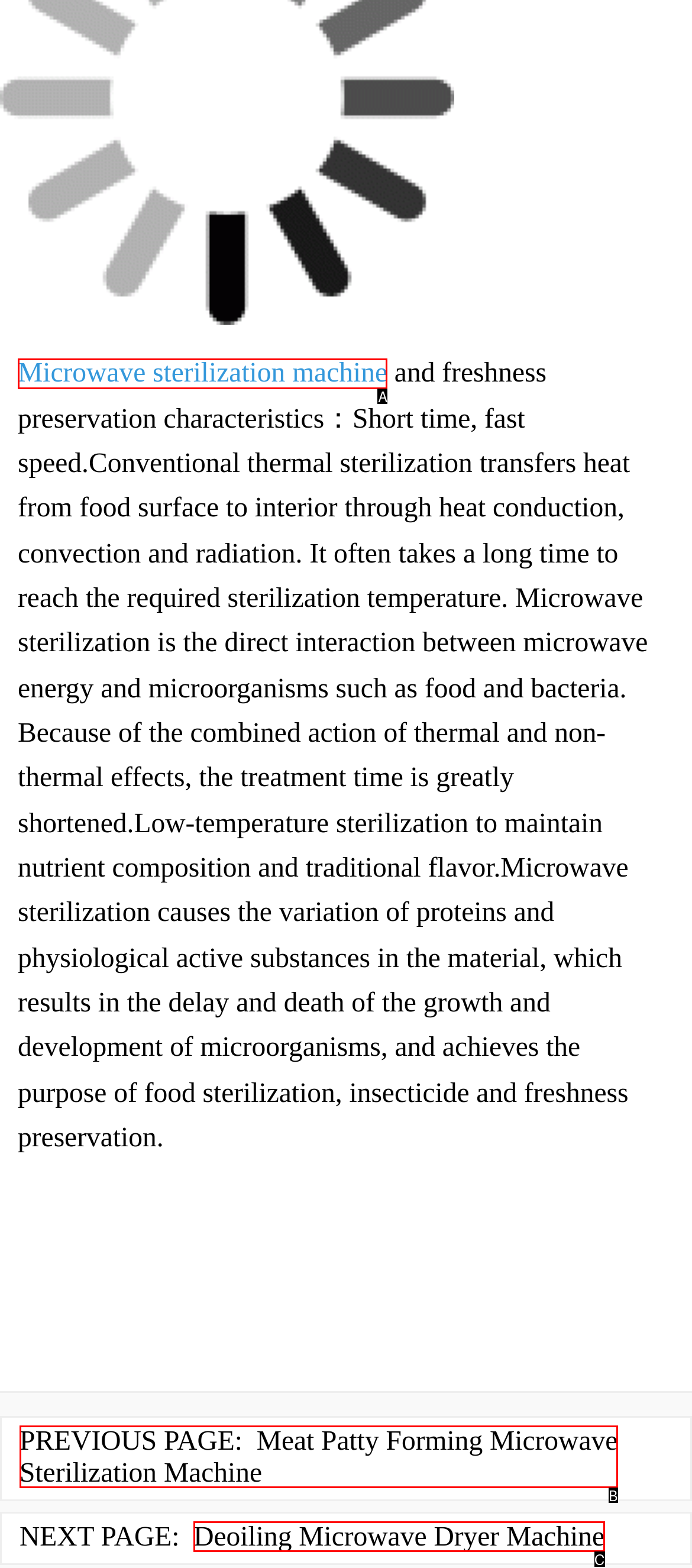Select the option that corresponds to the description: Deoiling Microwave Dryer Machine
Respond with the letter of the matching choice from the options provided.

C